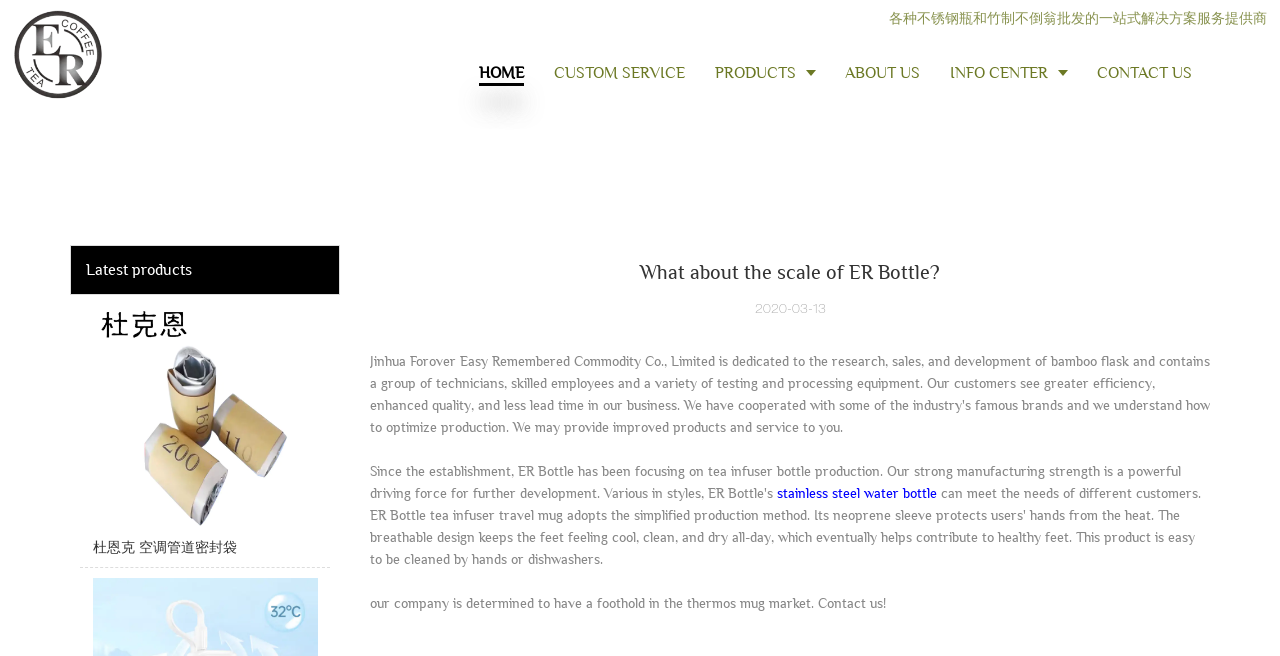Look at the image and answer the question in detail:
What is the company's goal in the thermos mug market?

Based on the text 'our company is determined to have a foothold in the thermos mug market. Contact us!' on the webpage, it is clear that the company's goal is to establish a strong presence in the thermos mug market.